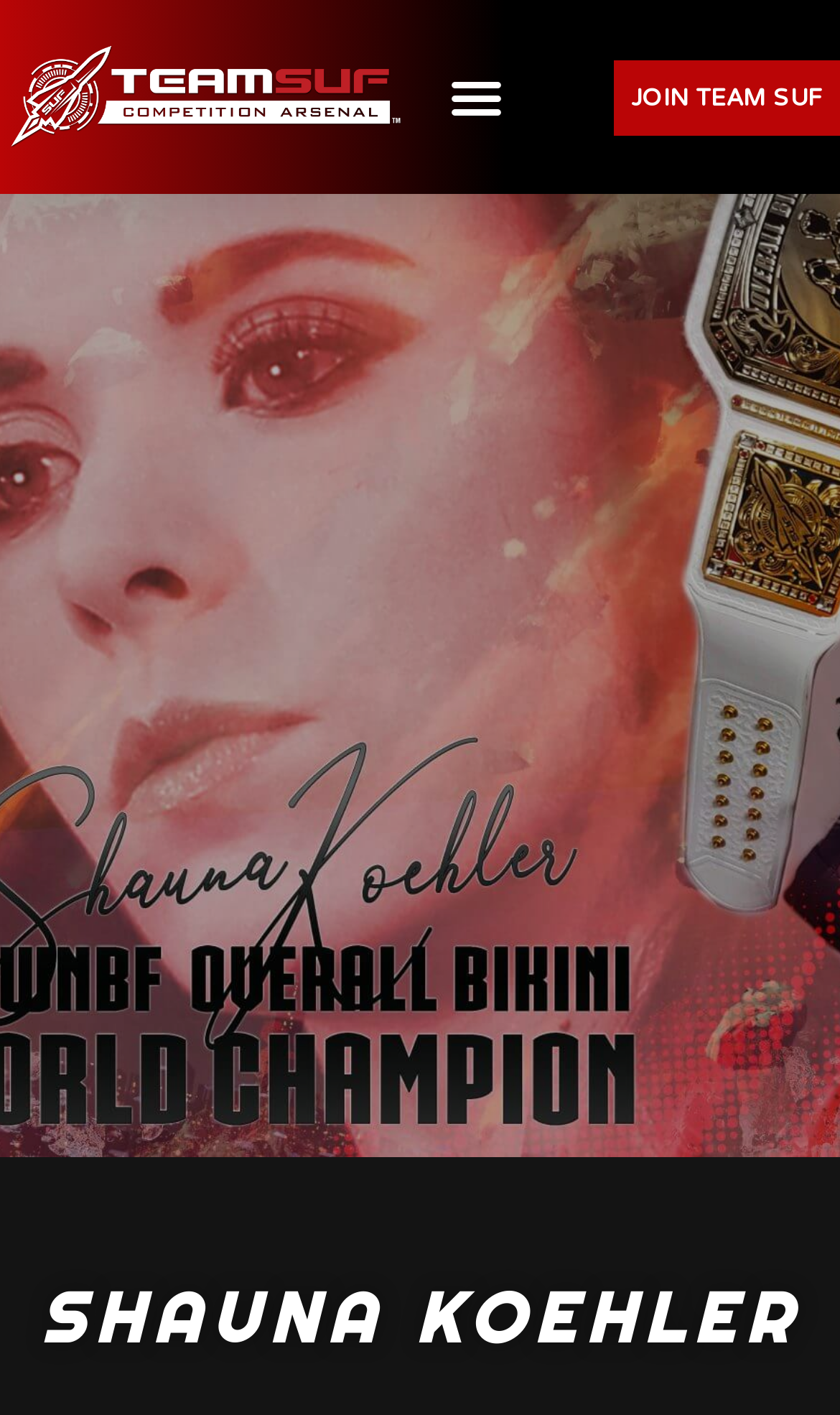Predict the bounding box of the UI element based on the description: "Join Team SUF". The coordinates should be four float numbers between 0 and 1, formatted as [left, top, right, bottom].

[0.731, 0.042, 1.0, 0.095]